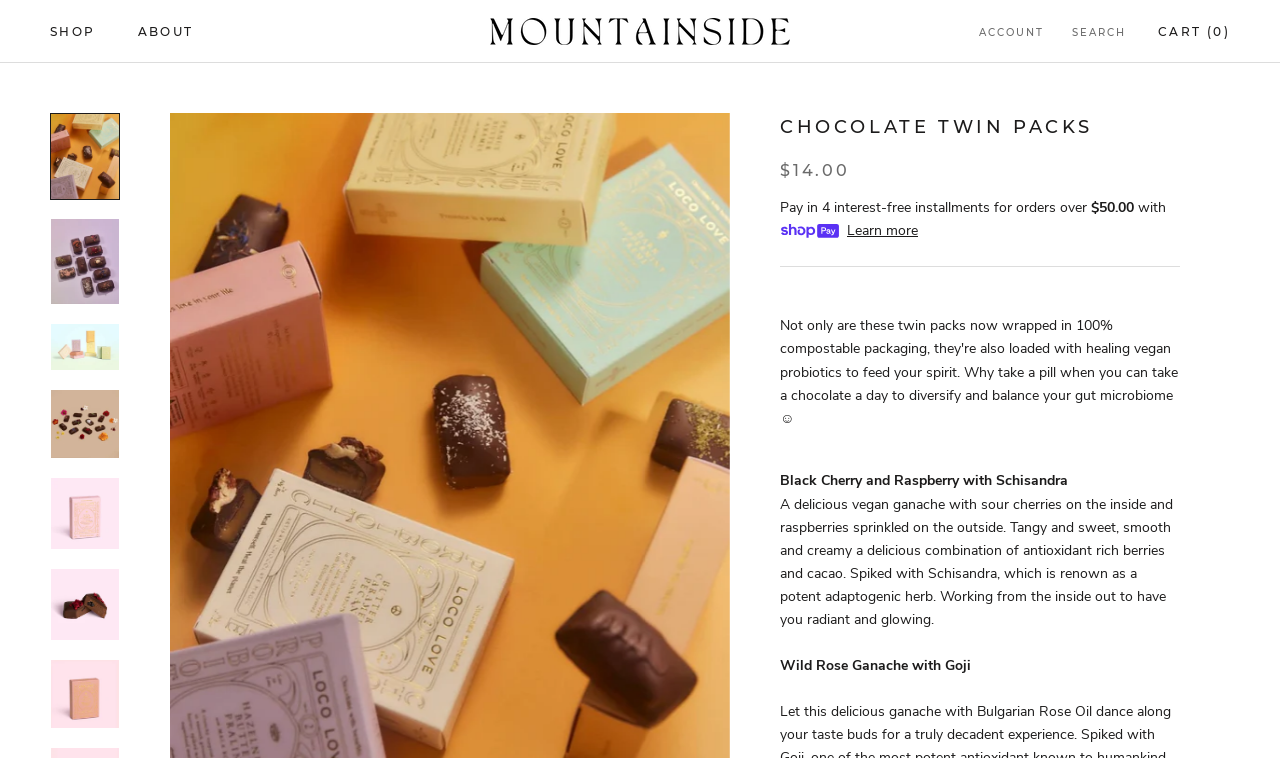Based on the element description: "alt="Chocolate Twin Packs"", identify the bounding box coordinates for this UI element. The coordinates must be four float numbers between 0 and 1, listed as [left, top, right, bottom].

[0.039, 0.629, 0.094, 0.726]